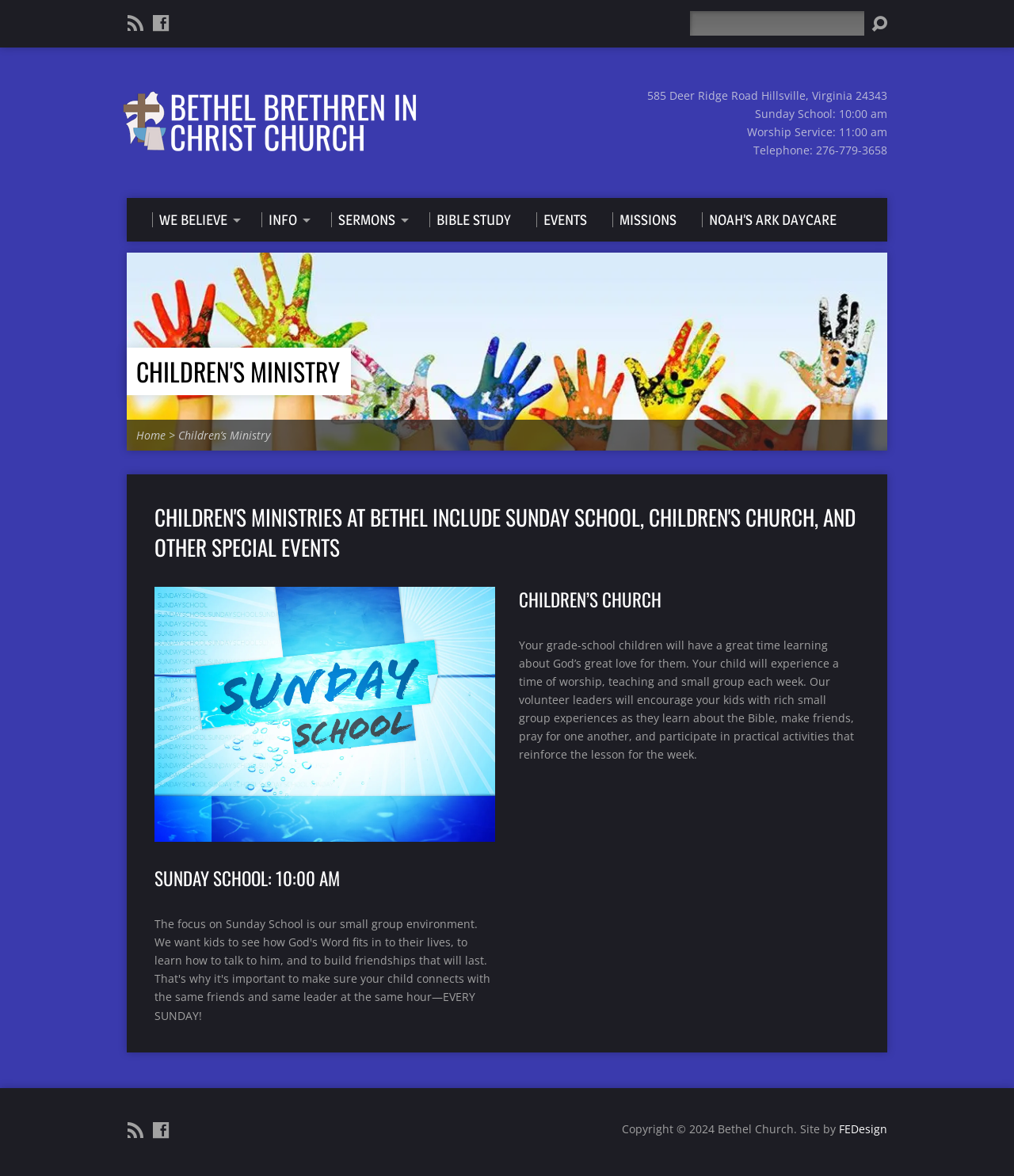Please specify the bounding box coordinates of the region to click in order to perform the following instruction: "Check the address of Bethel Church".

[0.638, 0.075, 0.875, 0.088]